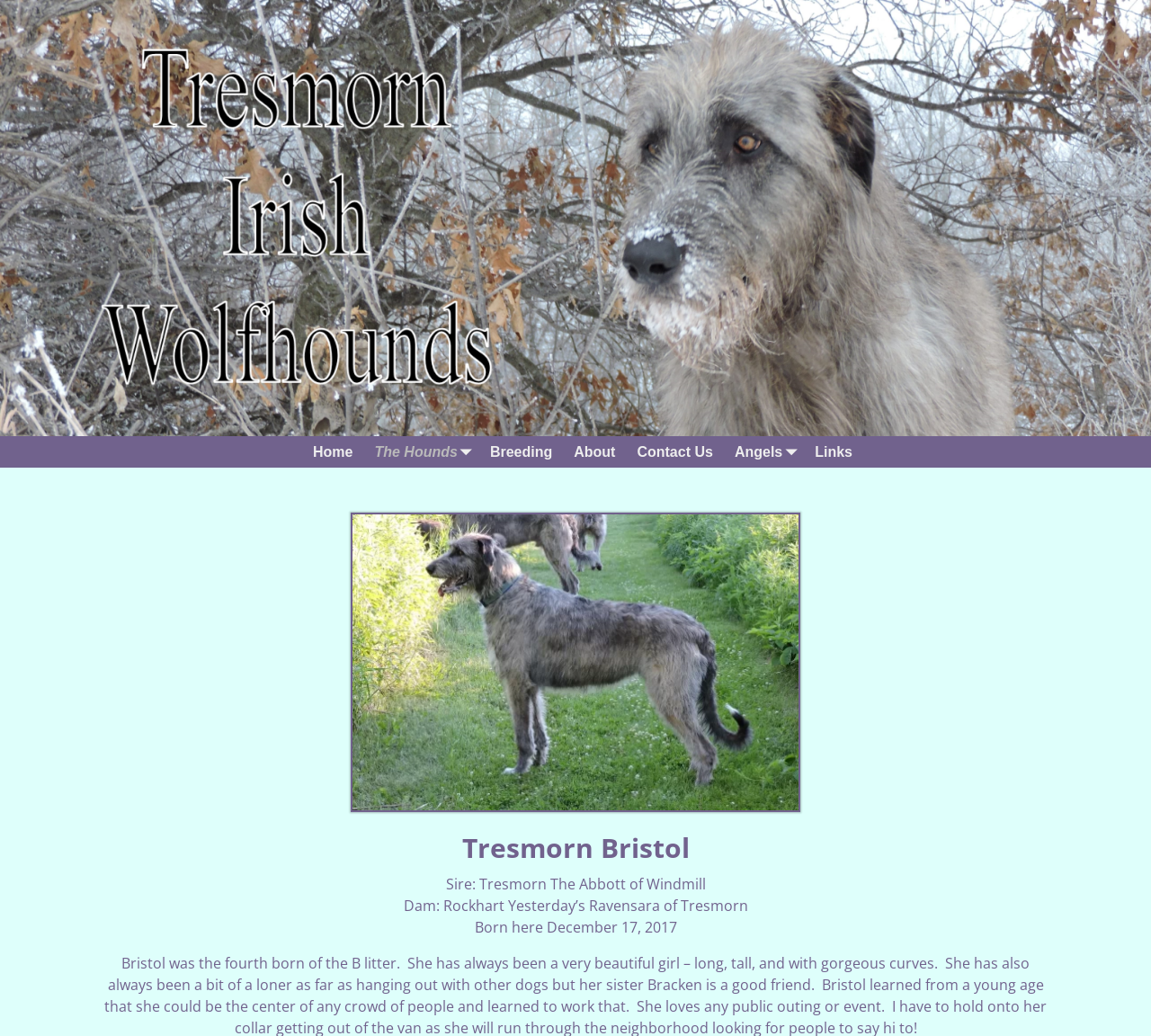How many links are in the top navigation menu?
Please analyze the image and answer the question with as much detail as possible.

I counted the number of link elements in the top navigation menu, which are 'Home', 'The Hounds', 'Breeding', 'About', 'Contact Us', and 'Angels', and found that there are 6 links in total.